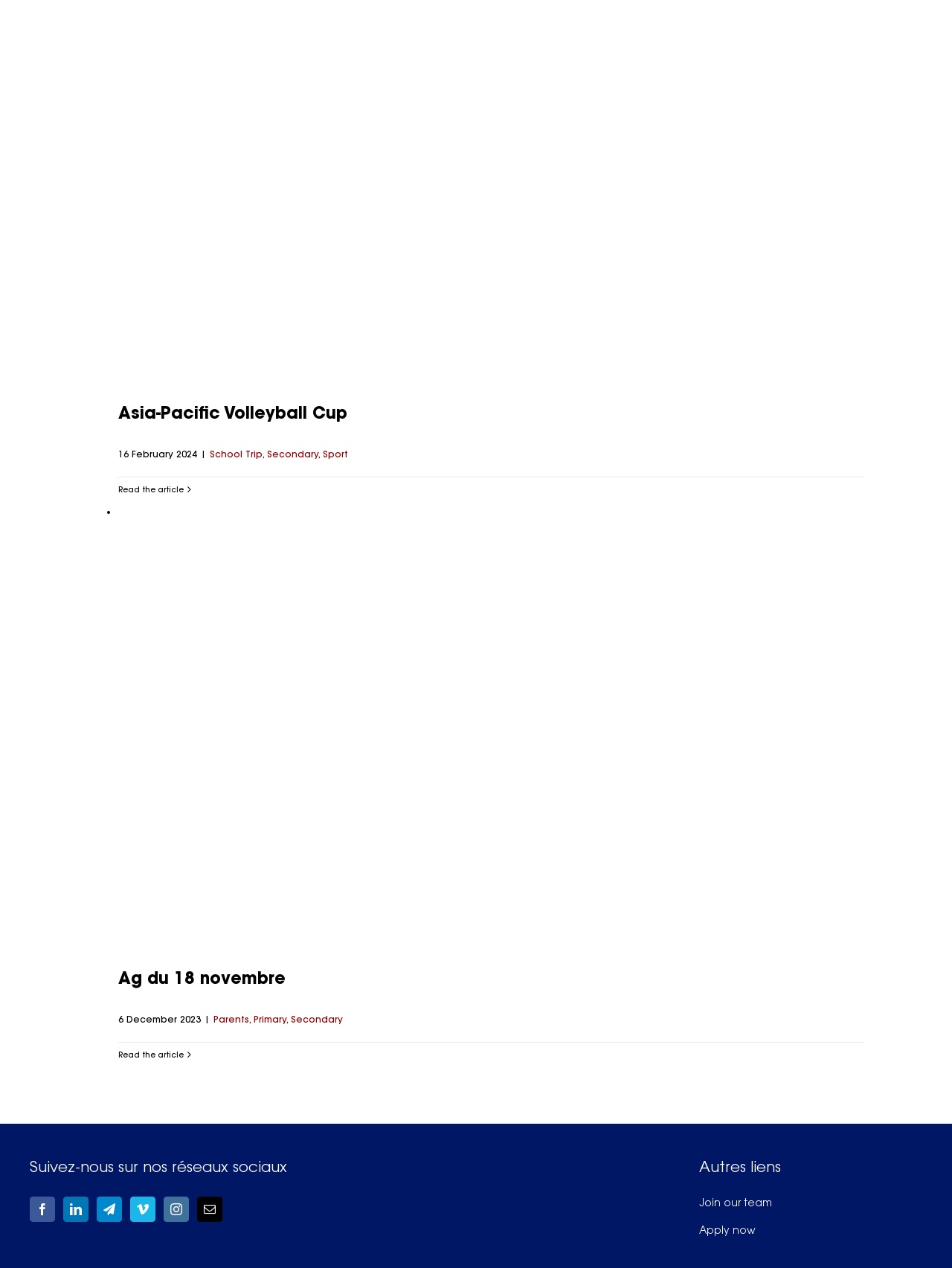Provide a thorough and detailed response to the question by examining the image: 
What are the categories of the second article?

The categories of the second article can be found in the links following the '|' symbol, which are 'Parents', 'Primary', and 'Secondary'.